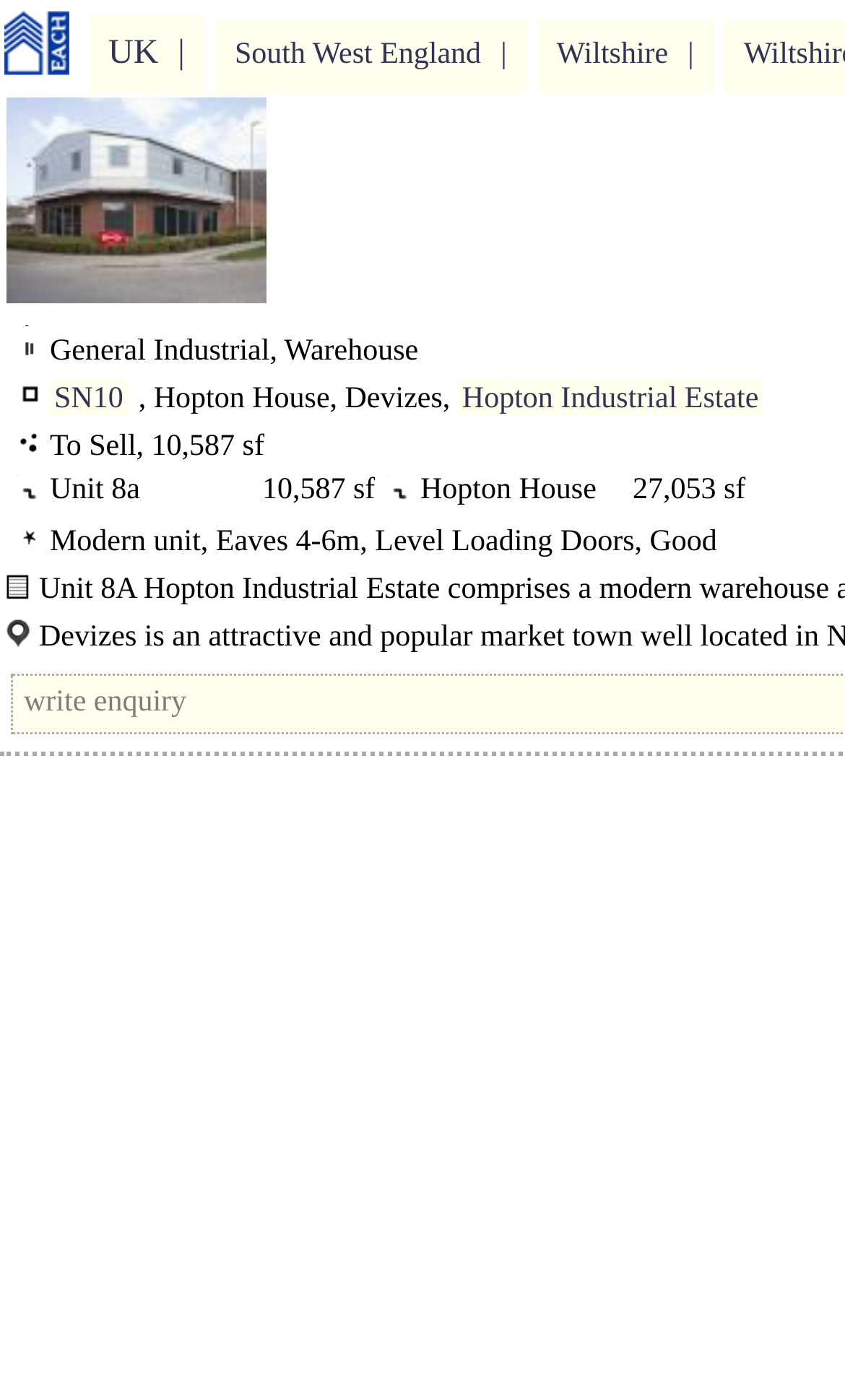Deliver a detailed narrative of the webpage's visual and textual elements.

This webpage appears to be a property listing page, specifically for industrial or warehouse spaces. At the top, there are three links: "UK", "South West England", and "Wiltshire", which likely represent the location hierarchy of the property.

Below these links, there is a section with a heading "General Industrial, Warehouse" in a prominent position. This section contains several lines of text and links, including the property's address "Hopton House, Devizes, SN10", and the name of the industrial estate "Hopton Industrial Estate". 

The property details are listed in a concise manner, including the sale type ("To Sell"), the size of the unit ("10,587 sf"), and the unit number ("Unit 8a"). There are also details about other units, including "Hopton House" and "Hopton Extension", with their respective sizes ("27,053 sf" and "37,790 sf").

At the bottom of this section, there is a brief description of the property, mentioning its features, such as "Modern unit", "Eaves 4-6m", "Level Loading Doors", "Good Parking", and "Large Yard", and its location as "edge/out of town".